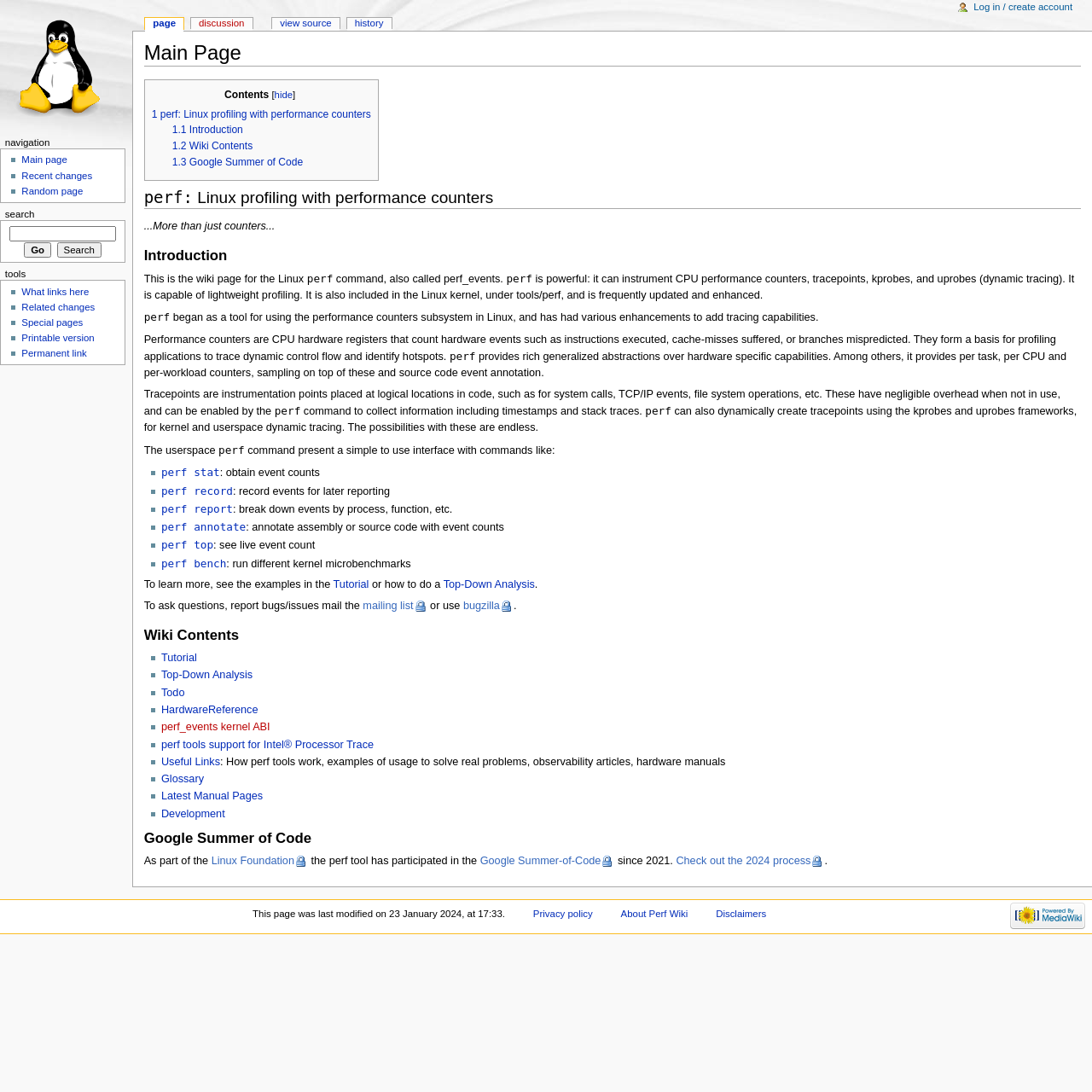Respond to the question with just a single word or phrase: 
What are the three main sections of the wiki contents?

Contents, Wiki Contents, perf: Linux profiling with performance counters